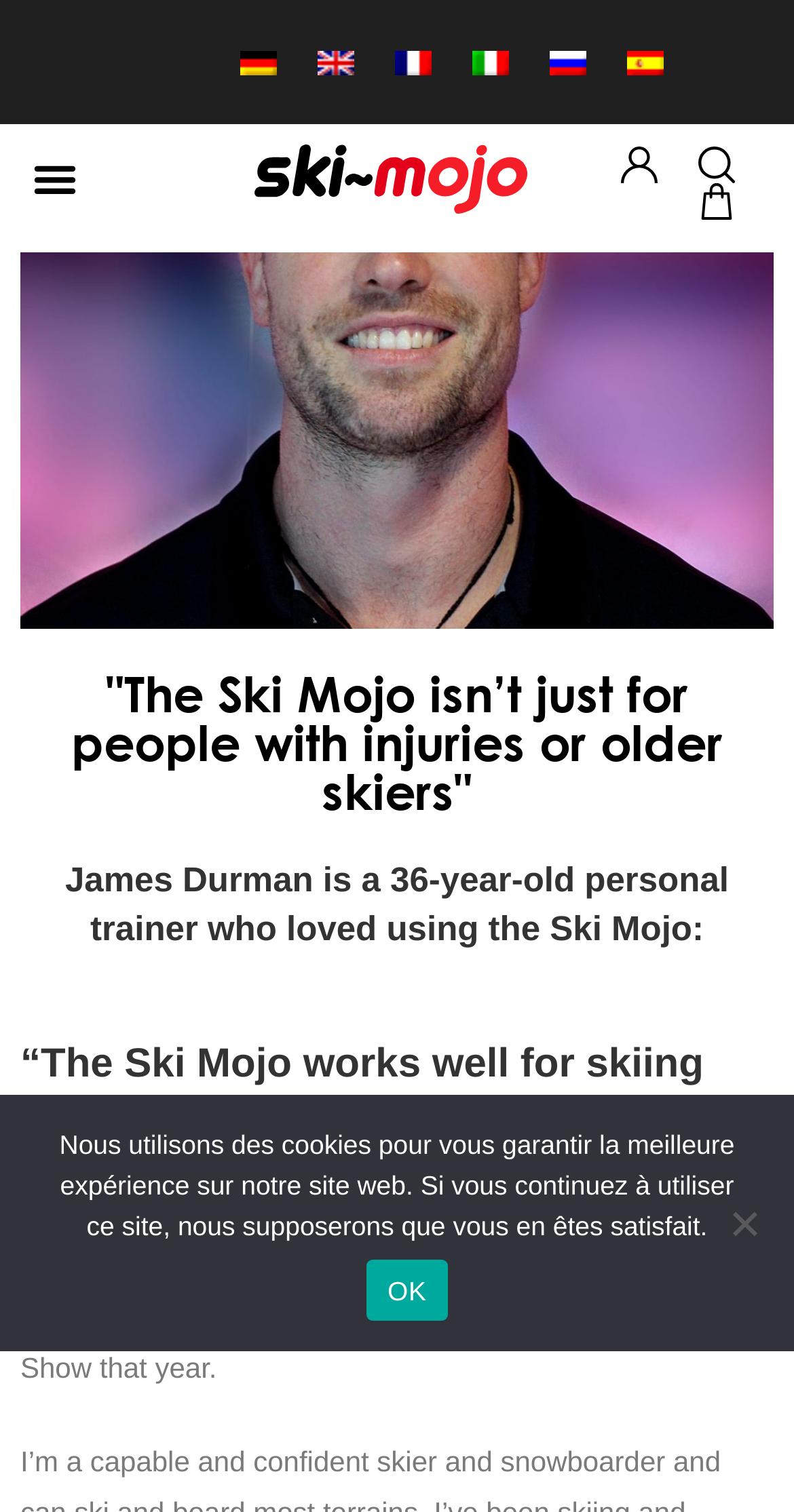How many language options are available?
Please describe in detail the information shown in the image to answer the question.

I counted the number of language links at the top of the webpage, which are Alemán, Inglés, Francés, Italiano, Ruso, and Español.